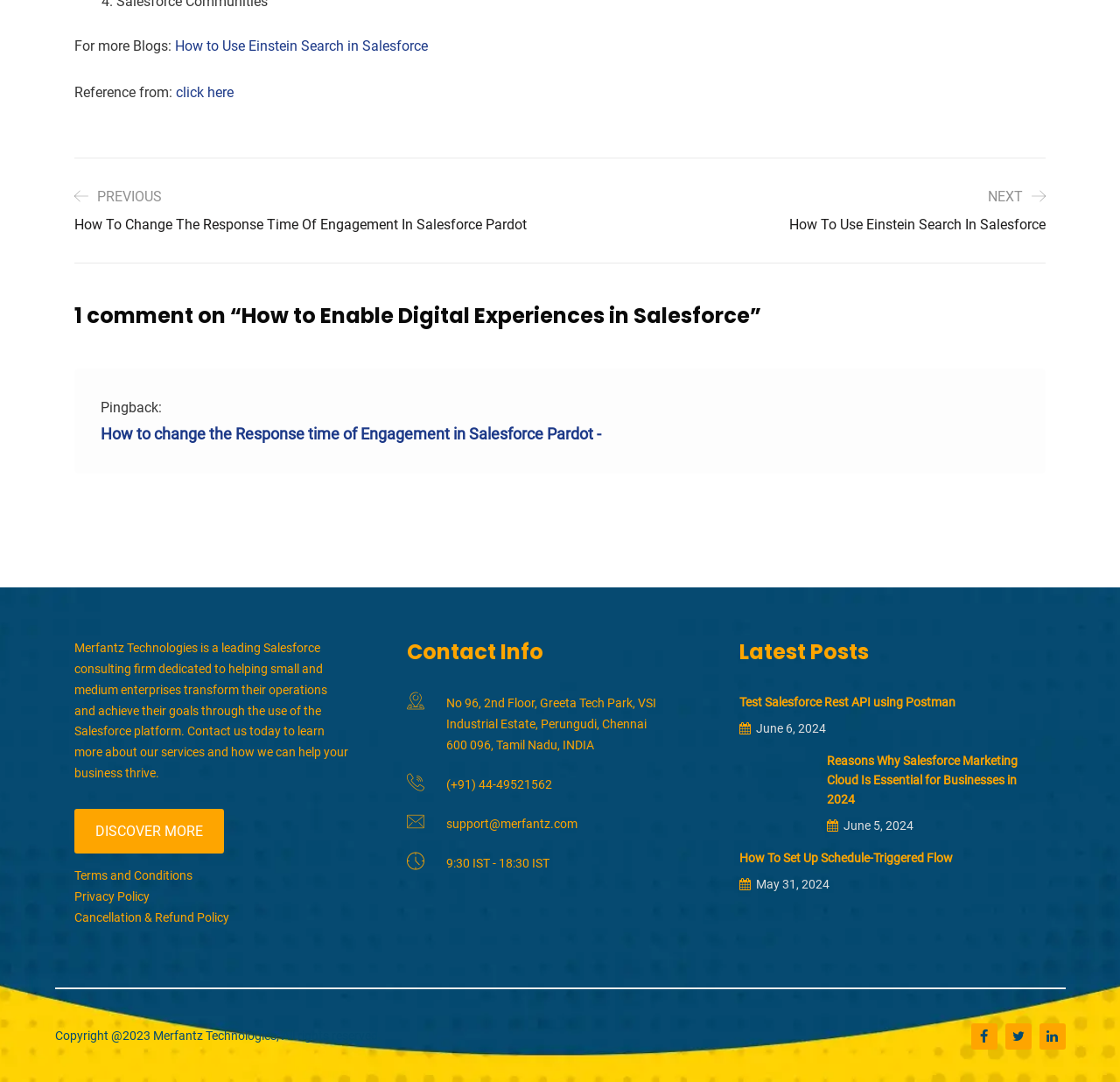What is the link text above the 'NEXT' button?
Using the image, provide a concise answer in one word or a short phrase.

How To Change The Response Time Of Engagement In Salesforce Pardot